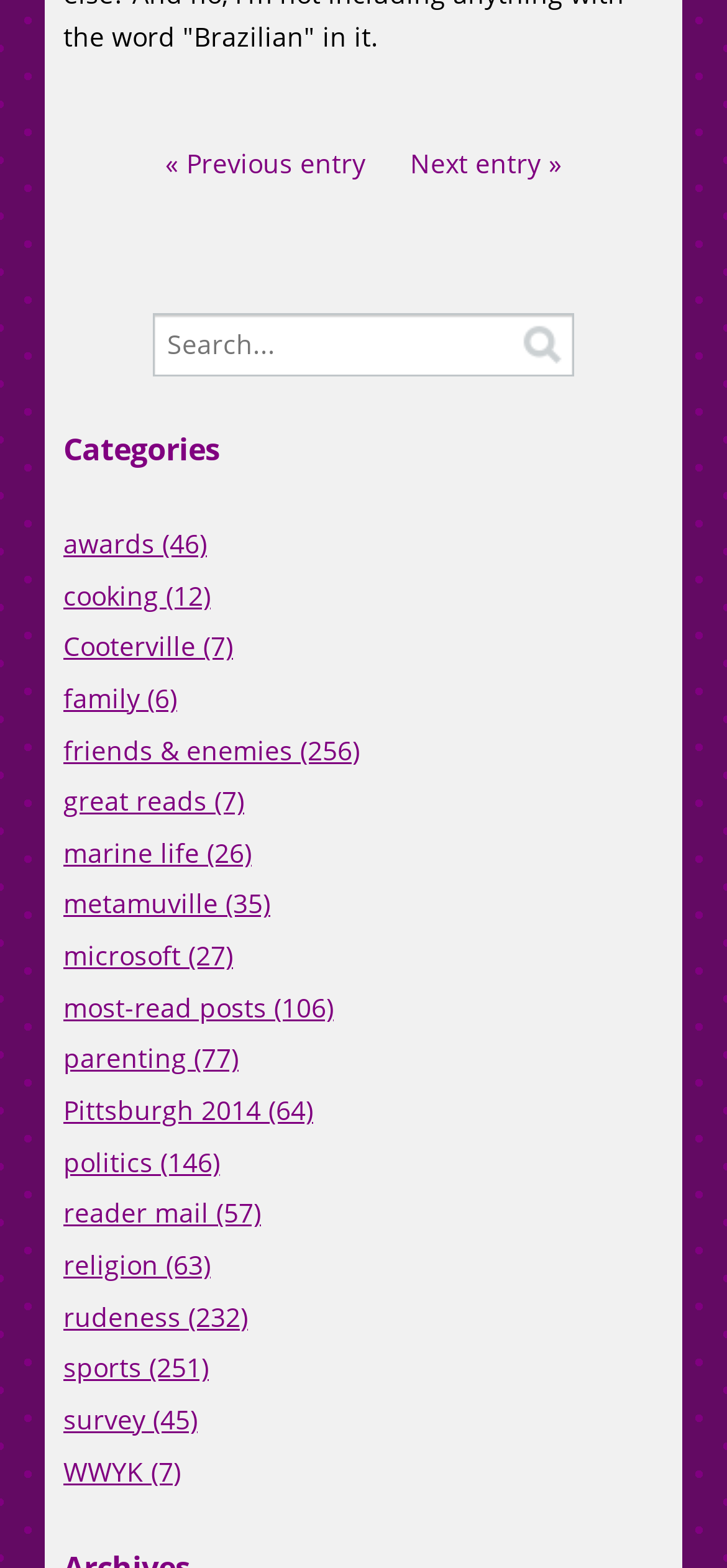Please determine the bounding box coordinates for the UI element described as: "marine life (26)".

[0.087, 0.532, 0.346, 0.555]